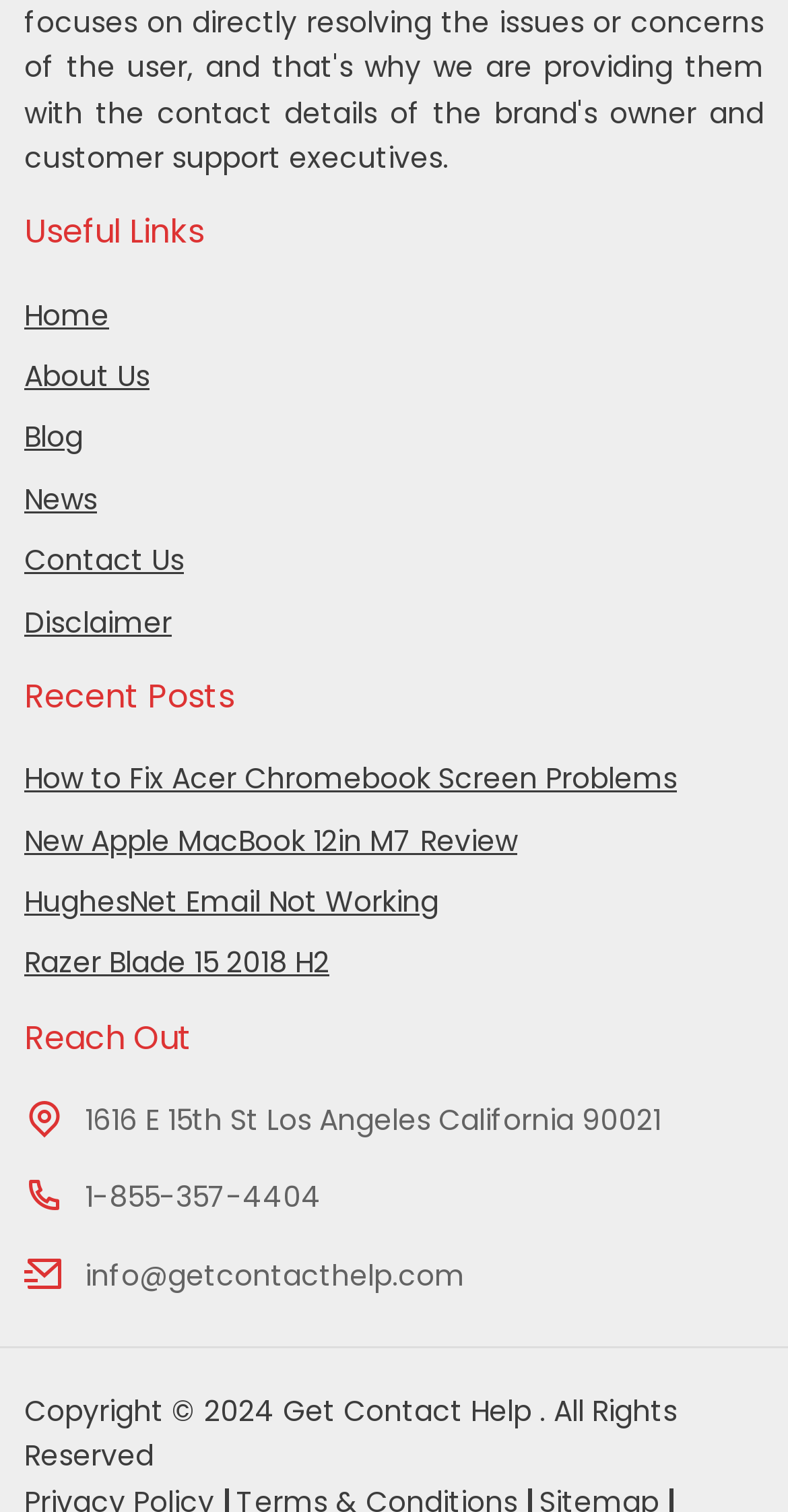Determine the coordinates of the bounding box for the clickable area needed to execute this instruction: "contact us through email".

[0.108, 0.83, 0.59, 0.857]